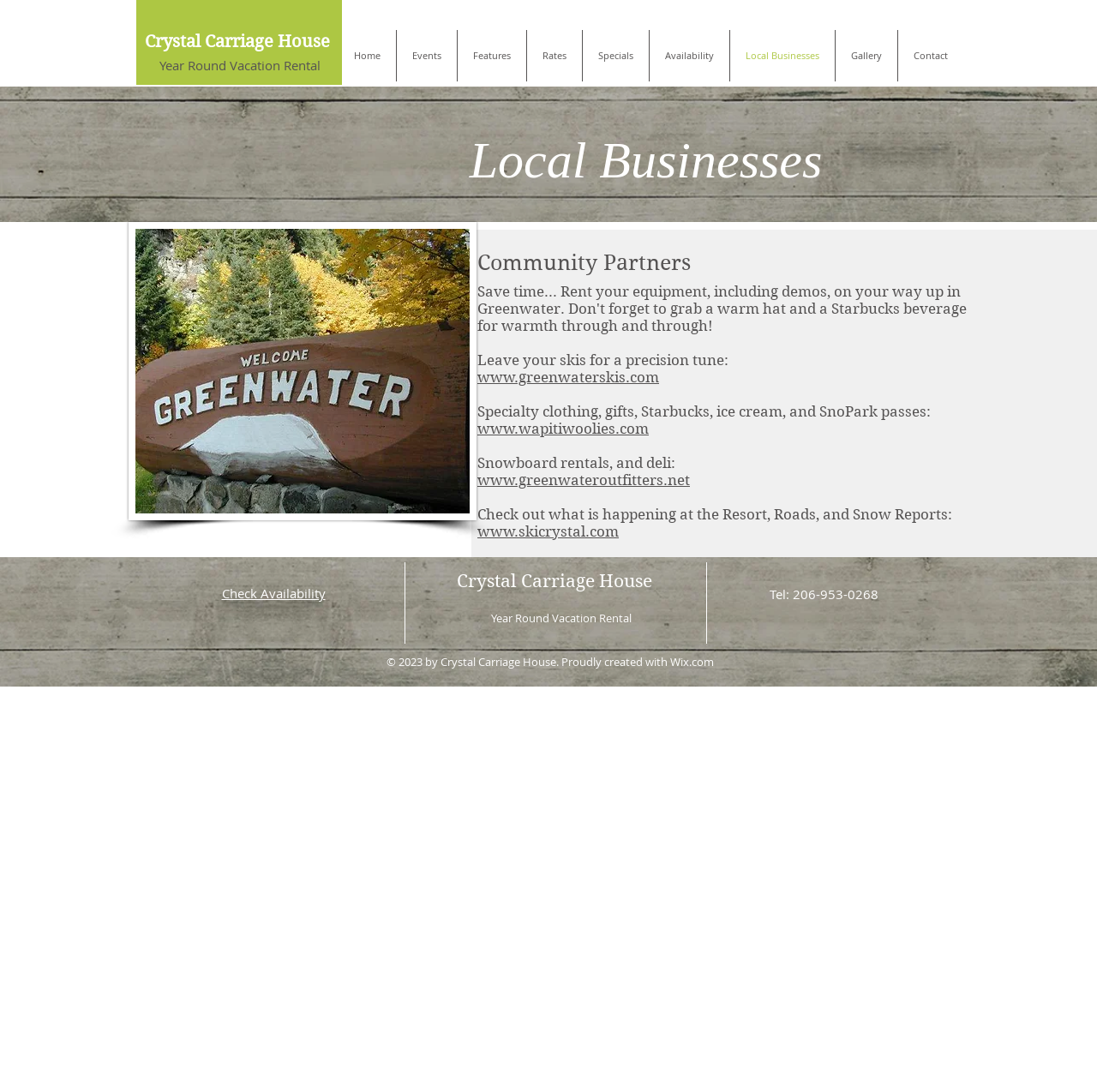Determine the bounding box coordinates of the clickable area required to perform the following instruction: "Go to Year Round Vacation Rental". The coordinates should be represented as four float numbers between 0 and 1: [left, top, right, bottom].

[0.145, 0.052, 0.292, 0.068]